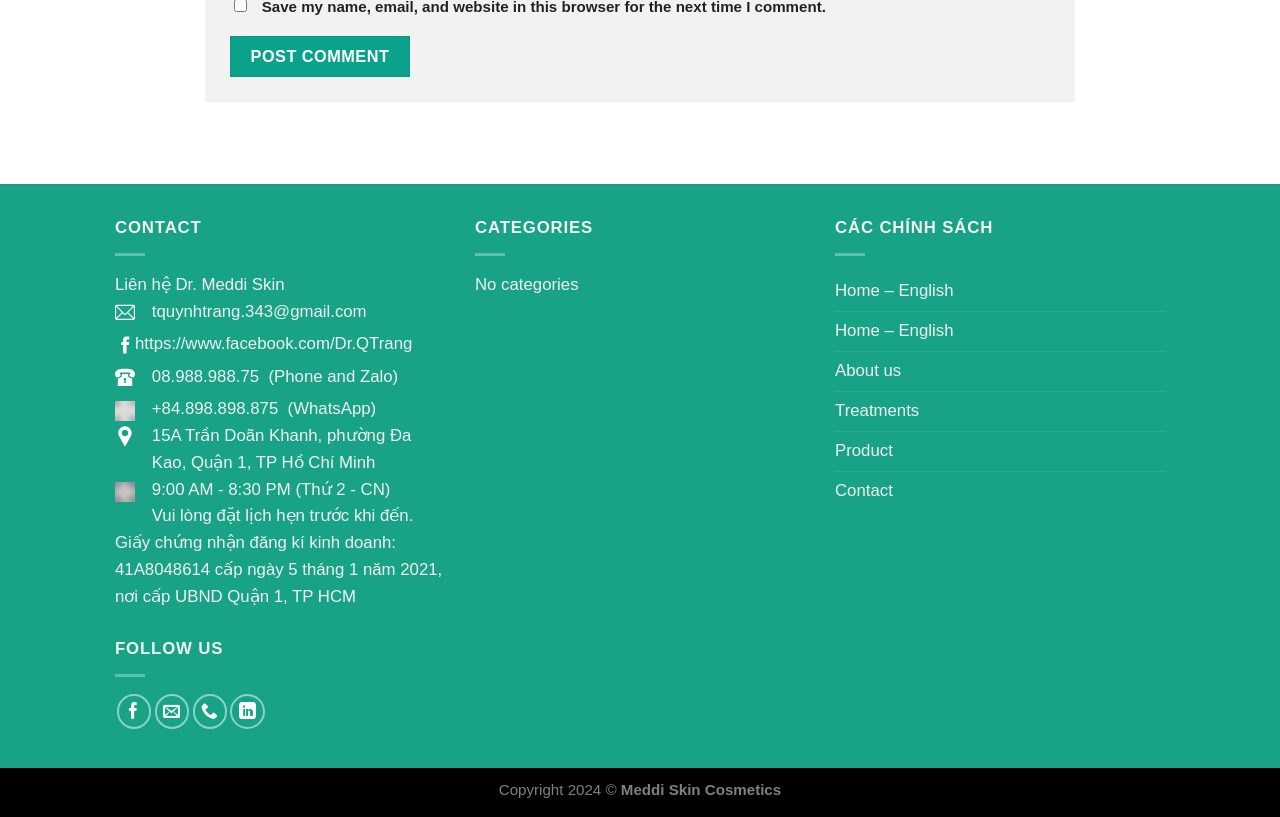Pinpoint the bounding box coordinates of the area that must be clicked to complete this instruction: "Click the Post Comment button".

[0.18, 0.044, 0.32, 0.094]